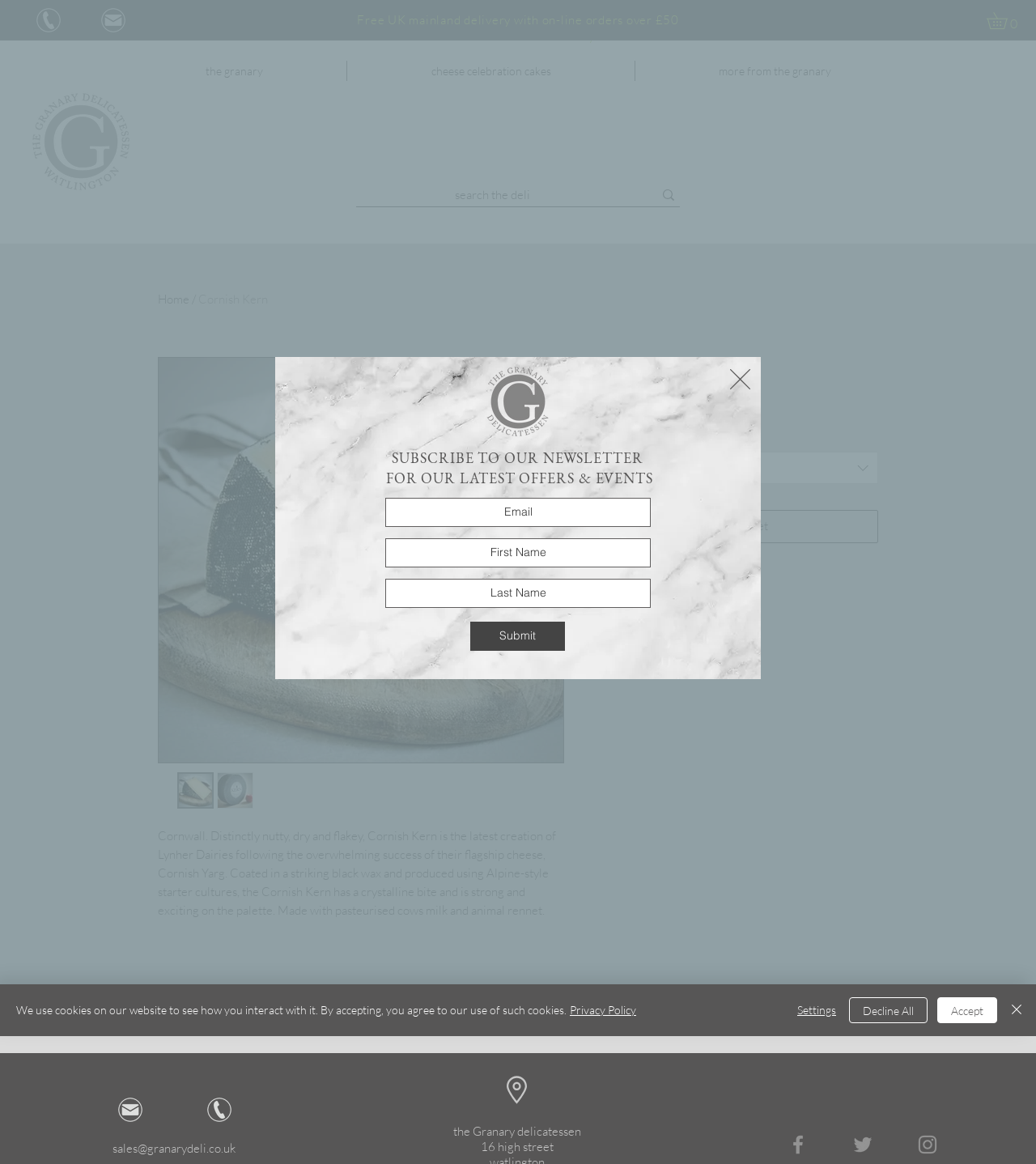Locate the bounding box coordinates of the clickable area needed to fulfill the instruction: "go to the granary".

[0.117, 0.052, 0.334, 0.07]